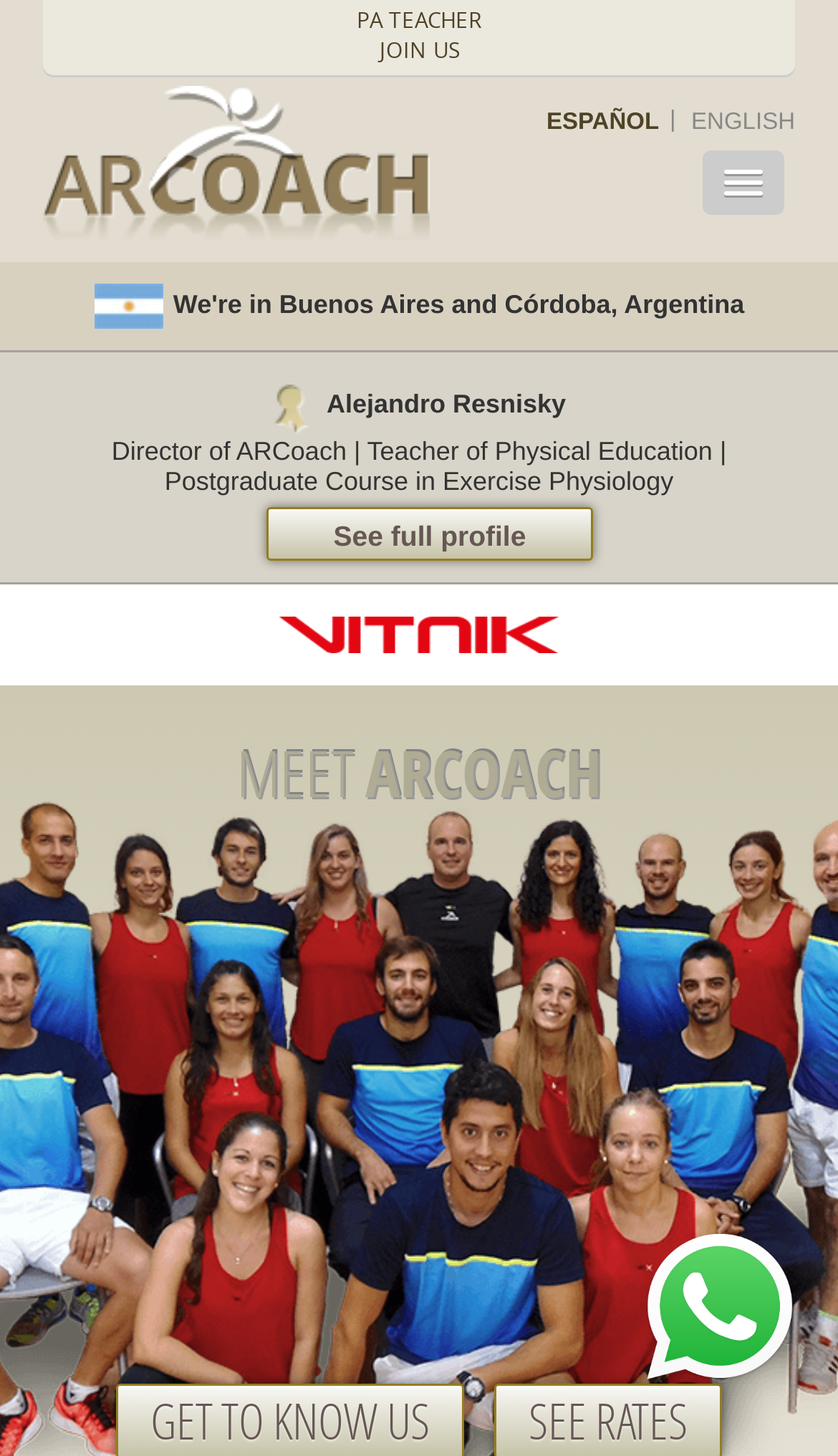Provide an in-depth caption for the elements present on the webpage.

The webpage is about ARCoach, a personal training service. At the top right corner, there are language options, including "ESPAÑOL" and "ENGLISH", which are positioned side by side. Below these options, there is a link "PA TEACHER JOIN US" located at the top center of the page.

On the left side of the page, there is a section dedicated to the director of ARCoach, Alejandro Resnisky. His name is displayed prominently, followed by his title and a brief description of his qualifications. Below this section, there is a link to "See full profile".

To the right of the director's section, there is a prominent link with a popup menu. Below this link, there is a heading "HOW IS TRAINING WITH ARCOACH?" which is centered on the page. Underneath the heading, there is a link to a video that provides more information about training with ARCoach.

At the bottom of the page, there are two links, one of which is a social media link, positioned at the bottom right corner. The other link is located at the bottom left corner, but its purpose is unclear.

Overall, the webpage is focused on promoting ARCoach's personal training services and providing information about the director and the training process.